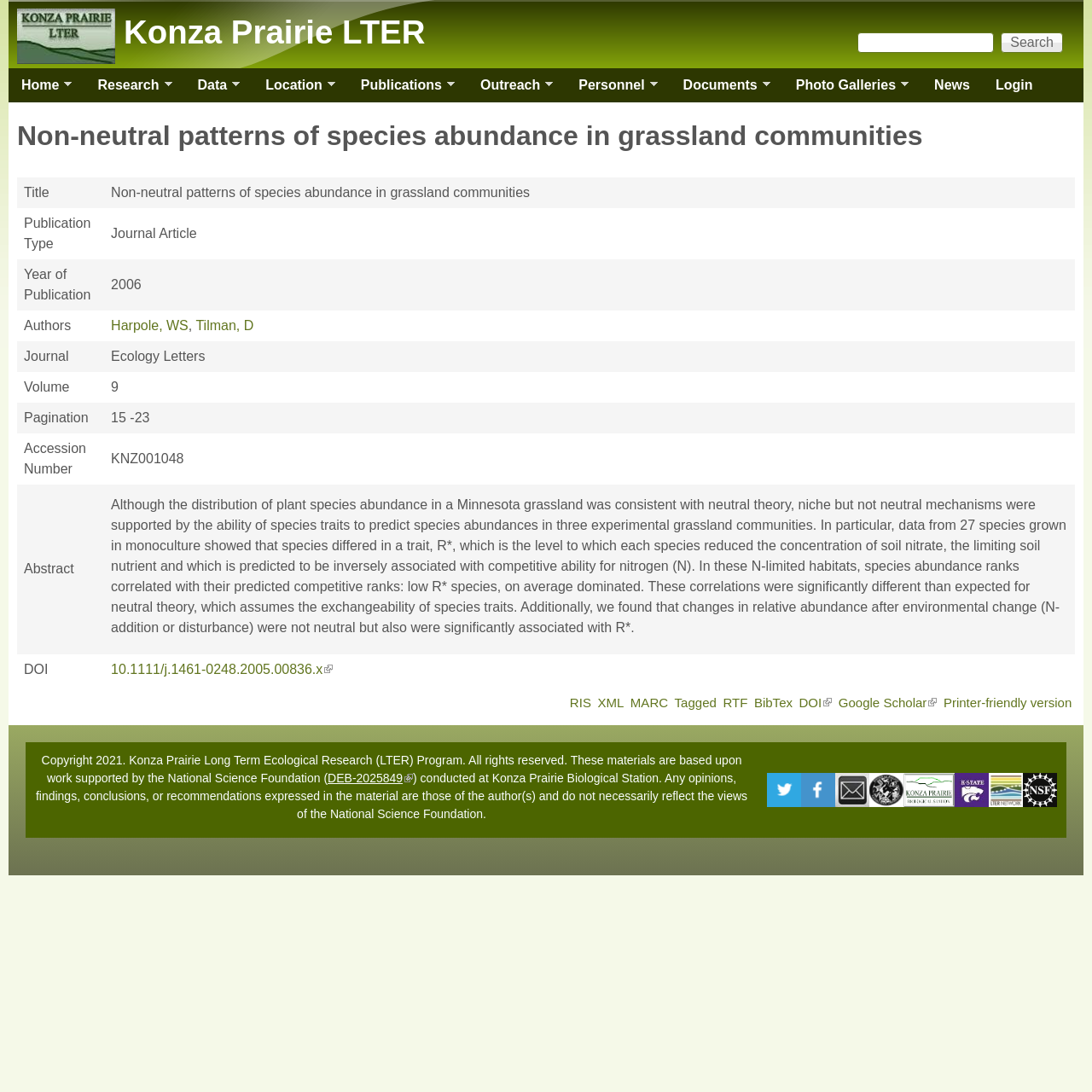Predict the bounding box coordinates of the UI element that matches this description: "DEB-2025849 (link is external)". The coordinates should be in the format [left, top, right, bottom] with each value between 0 and 1.

[0.3, 0.707, 0.378, 0.719]